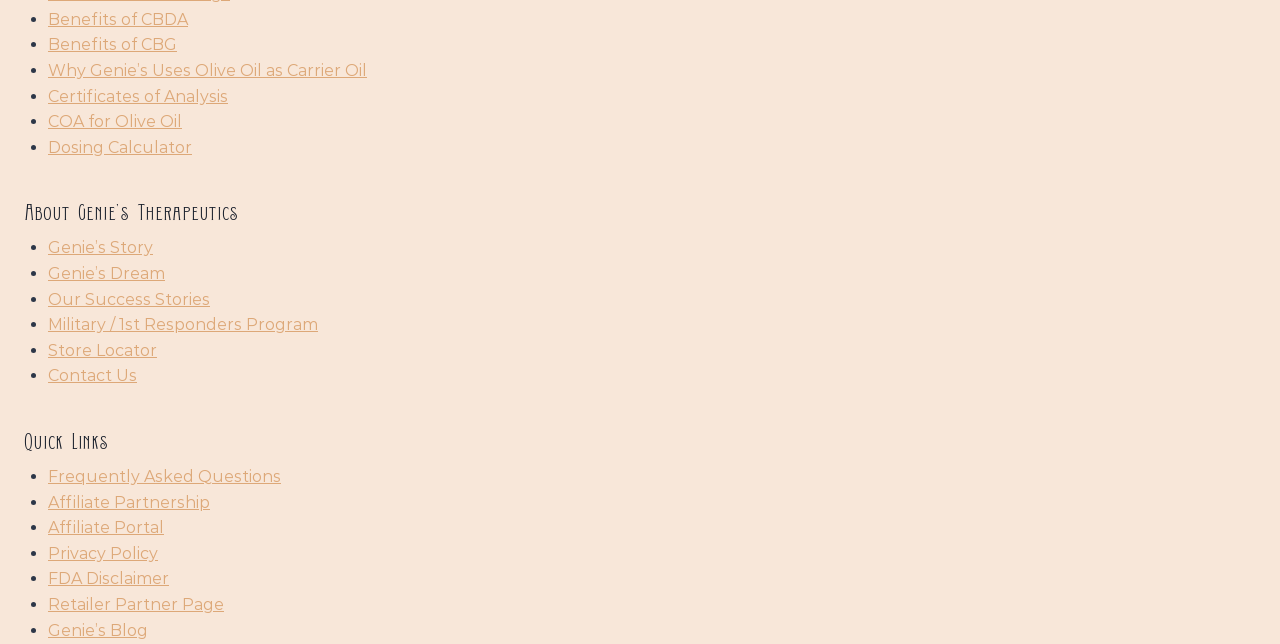Respond to the question with just a single word or phrase: 
What is the company name?

Genie's Therapeutics